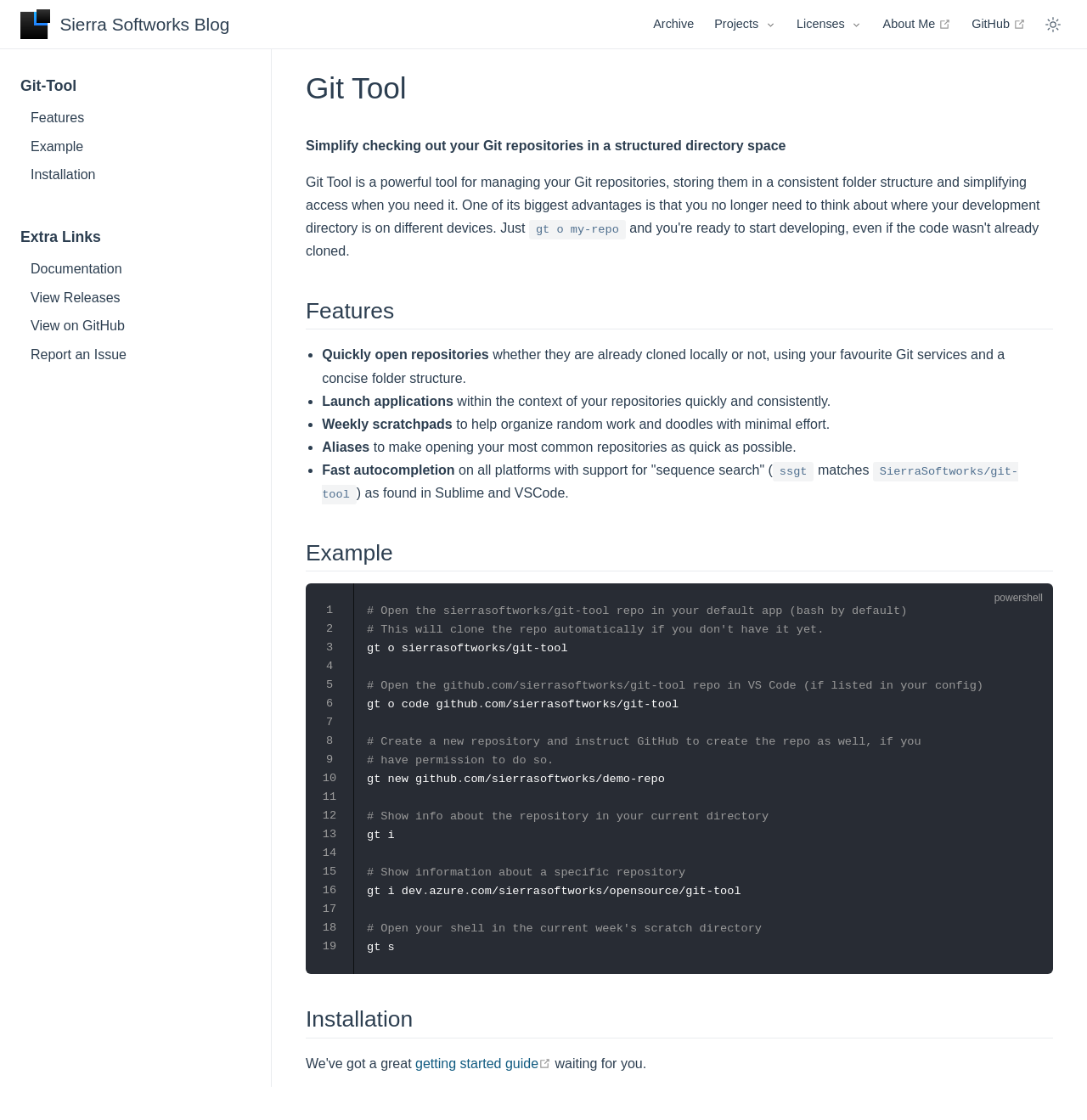Please specify the bounding box coordinates of the clickable region to carry out the following instruction: "Click on the 'Archive' link". The coordinates should be four float numbers between 0 and 1, in the format [left, top, right, bottom].

[0.601, 0.013, 0.638, 0.03]